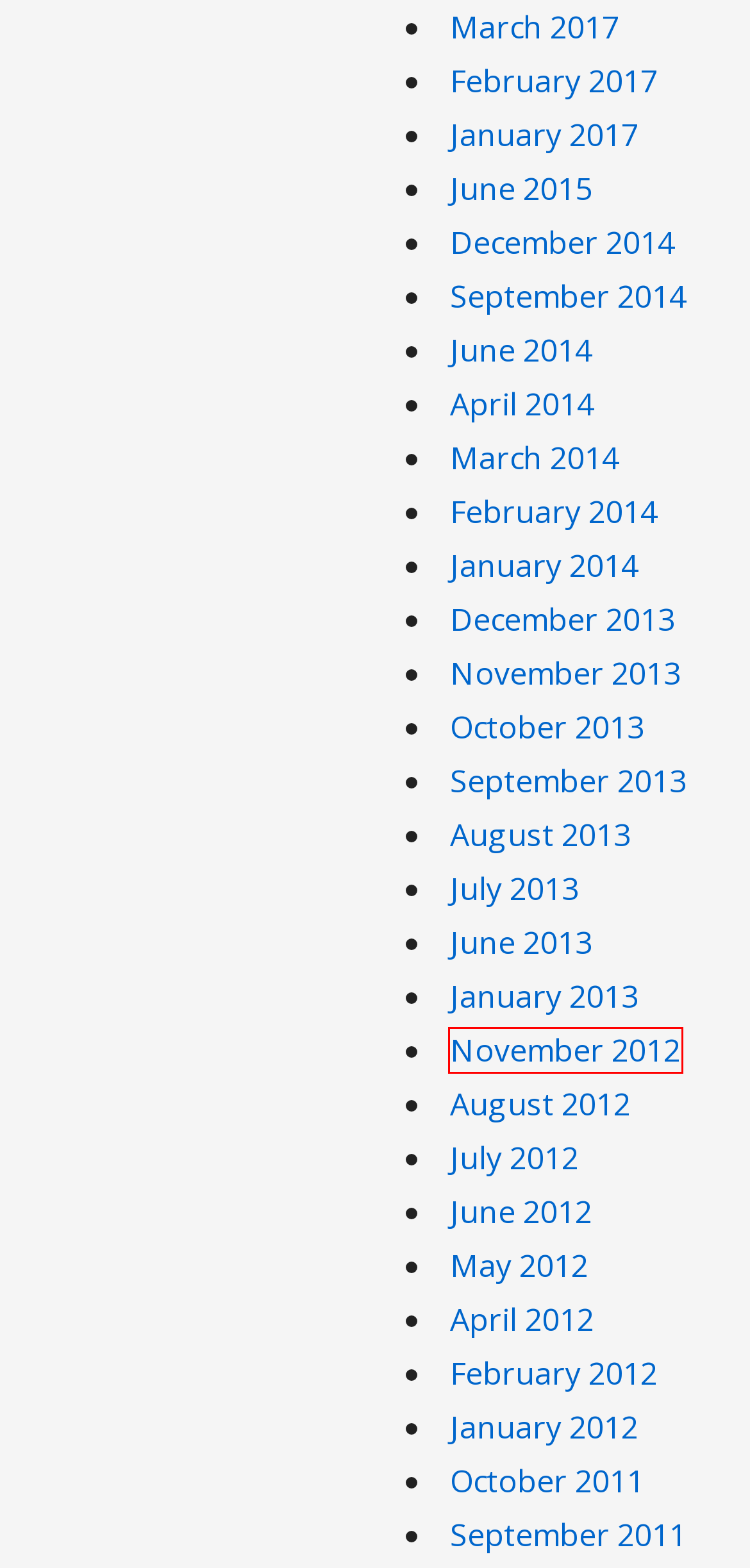You see a screenshot of a webpage with a red bounding box surrounding an element. Pick the webpage description that most accurately represents the new webpage after interacting with the element in the red bounding box. The options are:
A. December 2014 – The Serial Box
B. November 2012 – The Serial Box
C. August 2013 – The Serial Box
D. September 2014 – The Serial Box
E. July 2013 – The Serial Box
F. March 2017 – The Serial Box
G. October 2013 – The Serial Box
H. April 2012 – The Serial Box

B